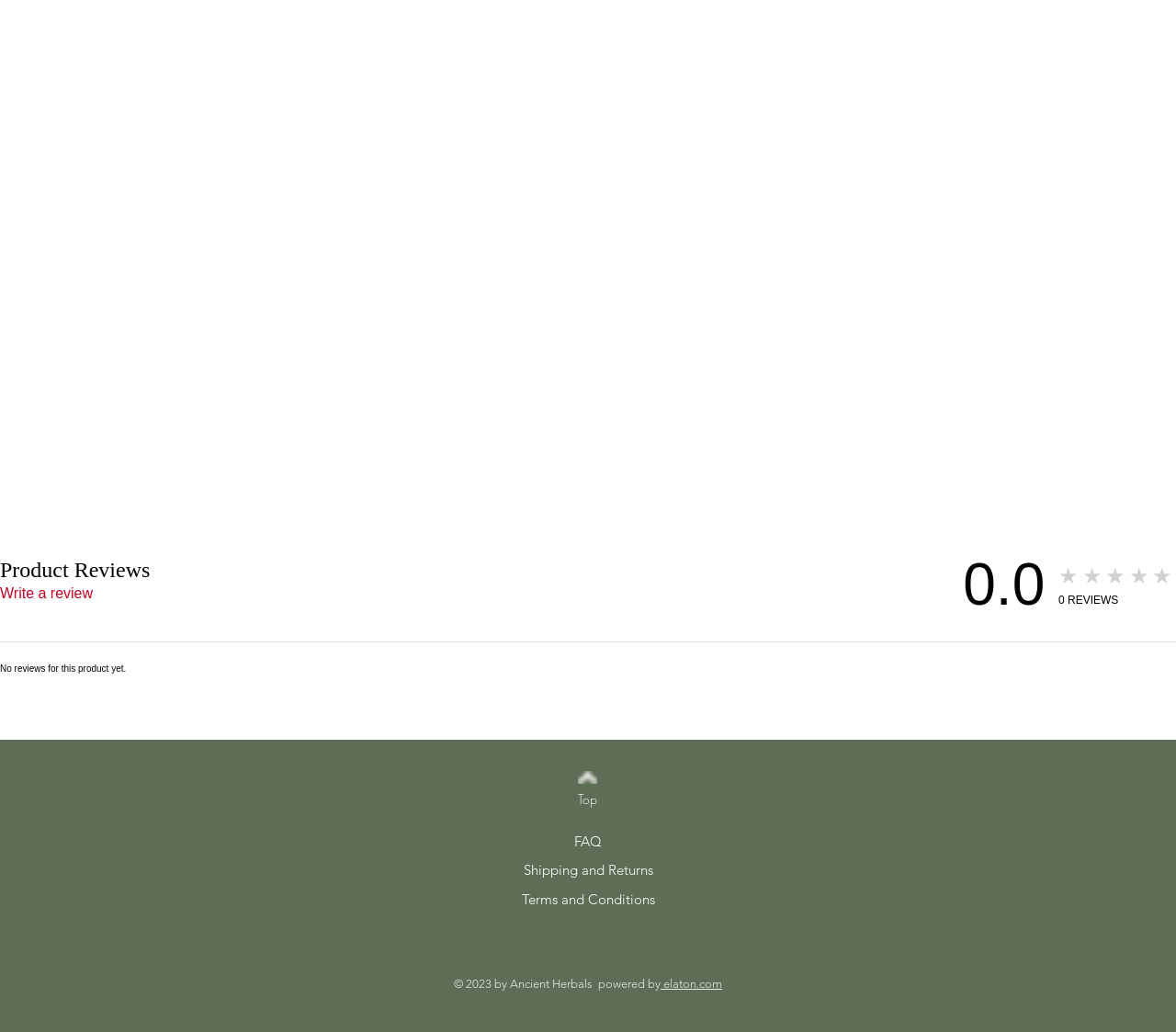Please specify the bounding box coordinates of the area that should be clicked to accomplish the following instruction: "Click on 'Write a review'". The coordinates should consist of four float numbers between 0 and 1, i.e., [left, top, right, bottom].

[0.0, 0.567, 0.079, 0.582]